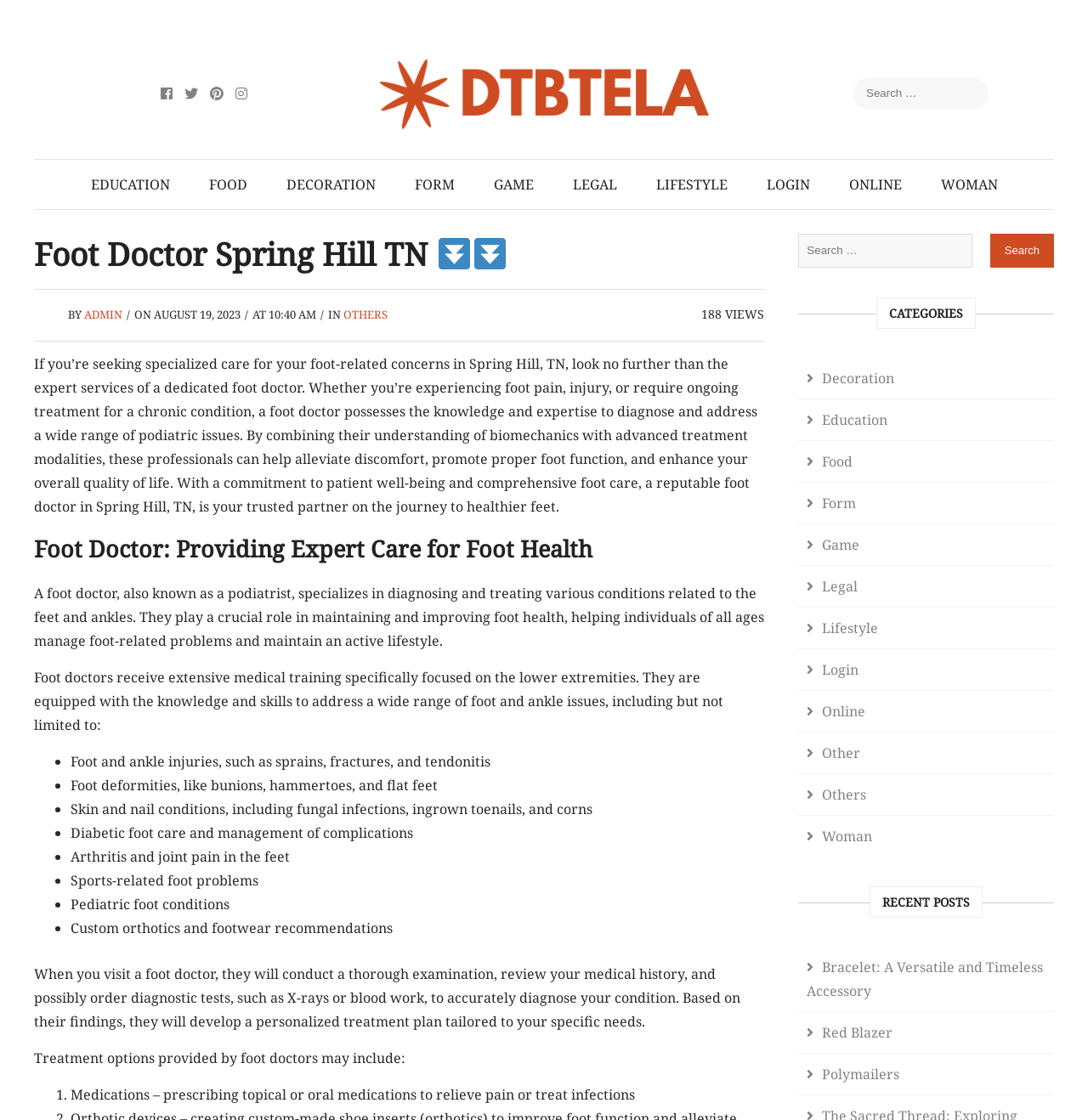Identify the bounding box coordinates of the element to click to follow this instruction: 'Click the search button'. Ensure the coordinates are four float values between 0 and 1, provided as [left, top, right, bottom].

[0.91, 0.209, 0.969, 0.239]